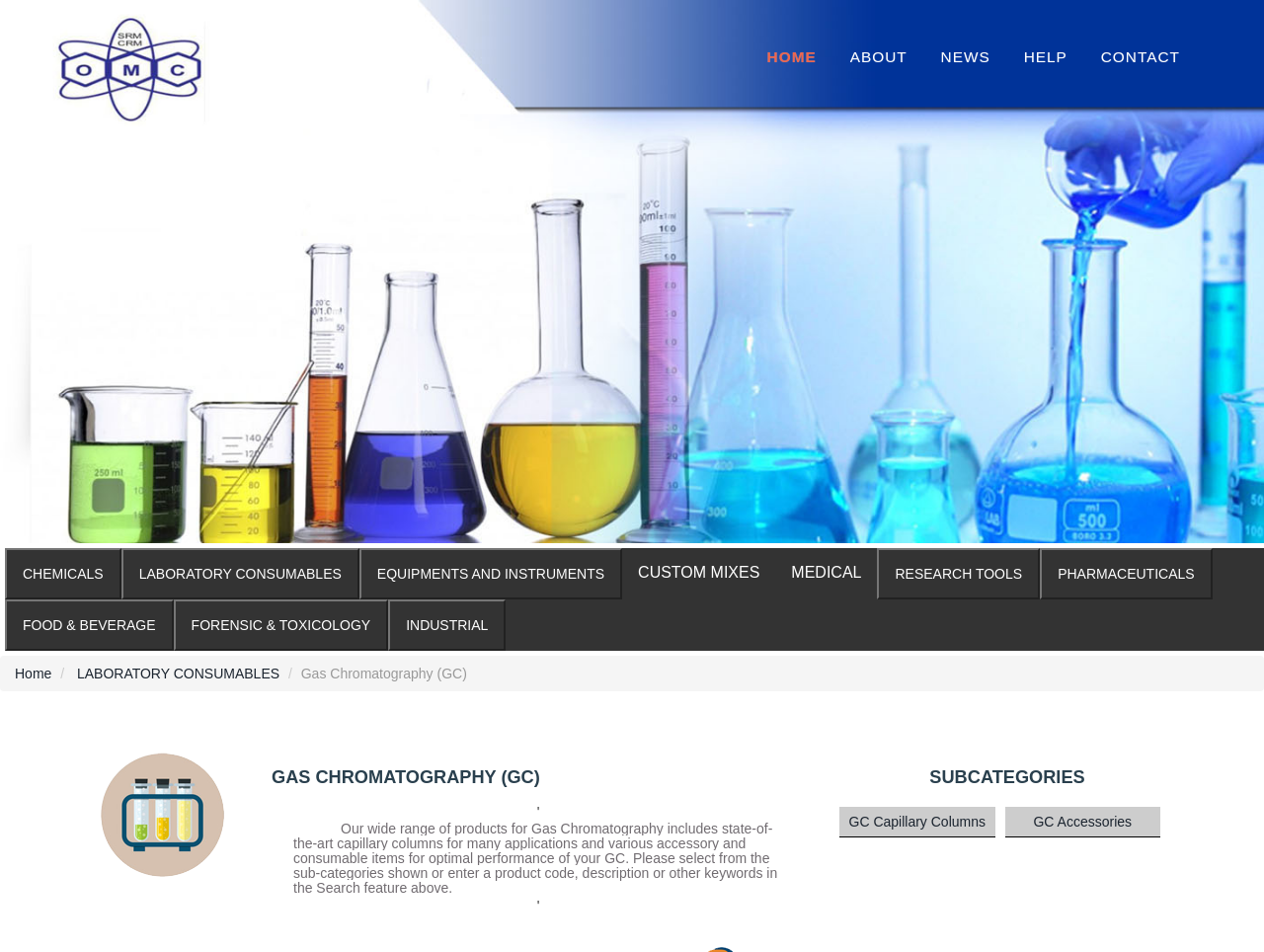Pinpoint the bounding box coordinates of the element that must be clicked to accomplish the following instruction: "select chemicals". The coordinates should be in the format of four float numbers between 0 and 1, i.e., [left, top, right, bottom].

[0.004, 0.575, 0.096, 0.629]